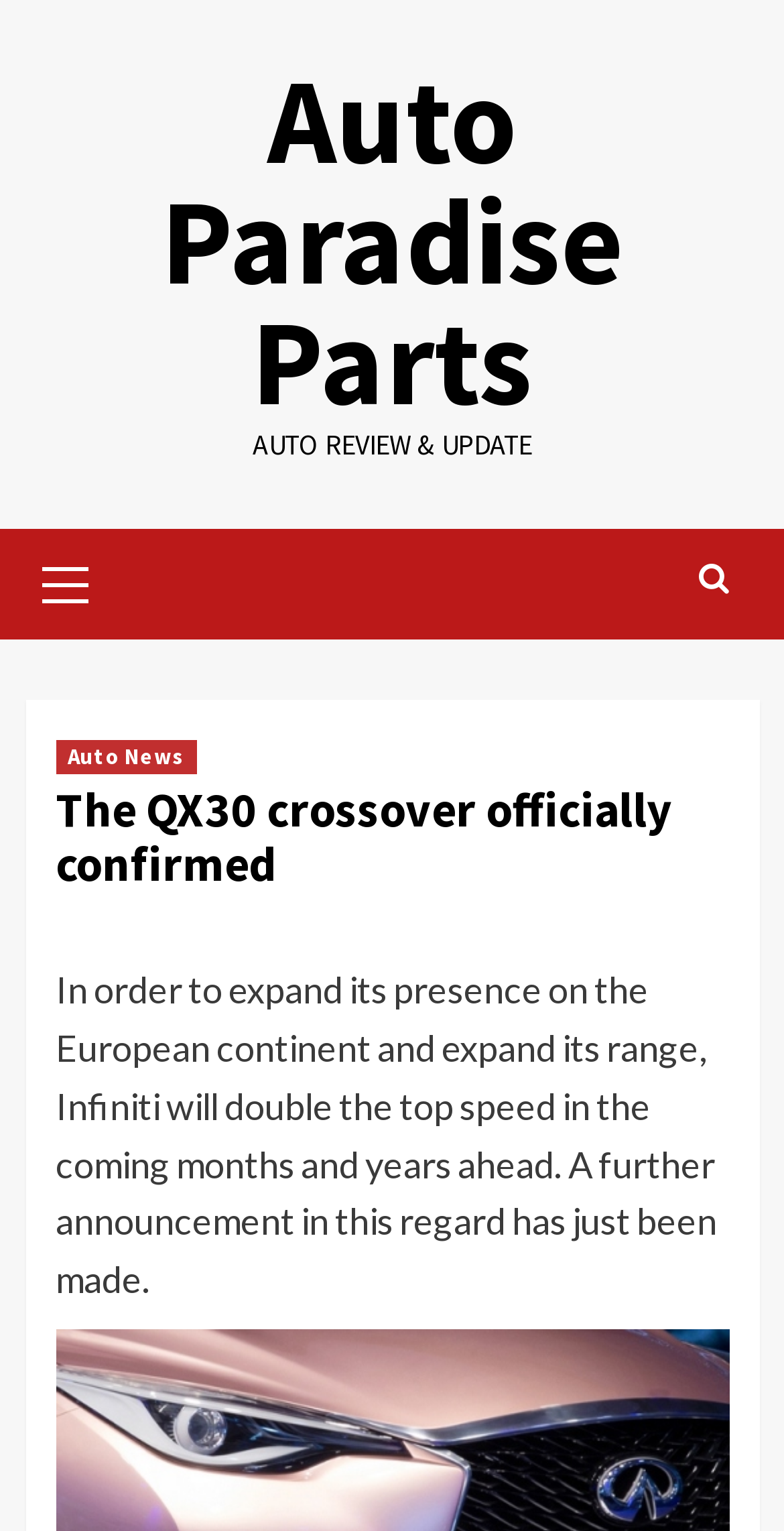Provide a one-word or brief phrase answer to the question:
What is the name of the car model?

QX30